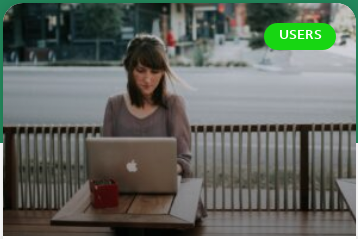Detail everything you observe in the image.

The image features a young woman seated at a wooden table outdoors, intently working on a laptop. She has long dark hair and is dressed in a casual, light-colored outfit. In the background, urban scenery is visible, adding a vibrant atmosphere to her environment. A green "USERS" label prominently displayed in the corner of the image suggests a focus on digital engagement, possibly reflecting themes related to online behavior or target demographics in advertising. This visual ties into broader discussions about understanding and reaching audiences in today's digital landscape.